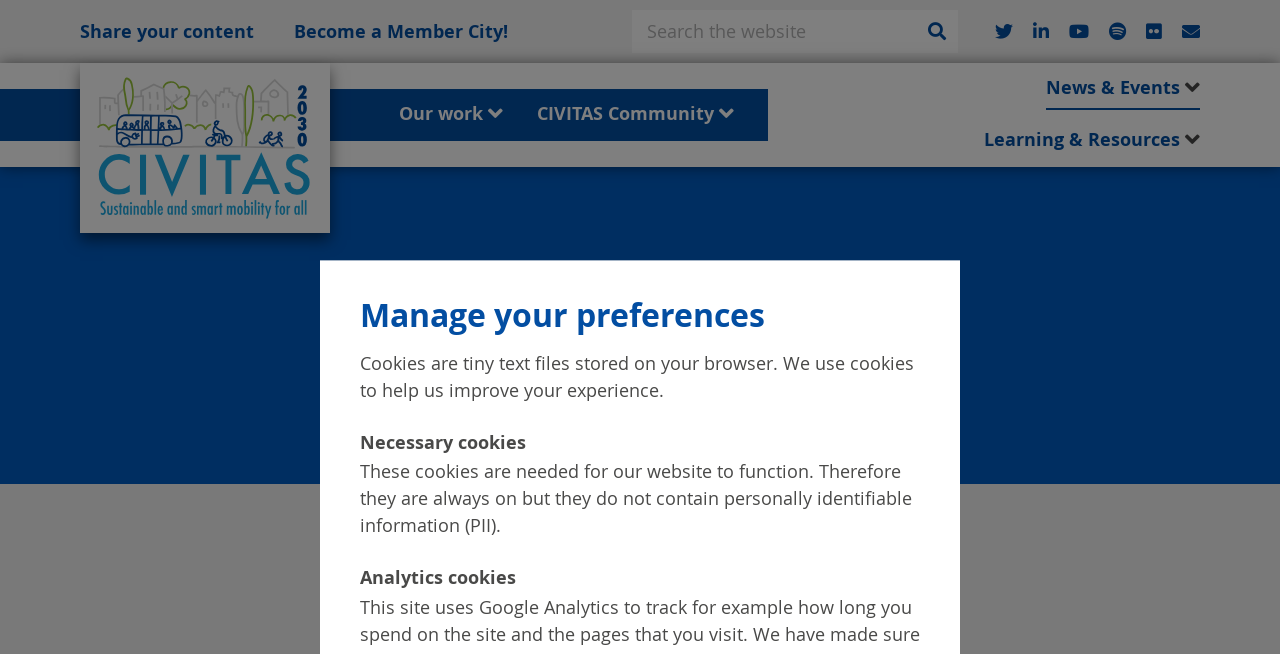What is the date mentioned on the webpage?
Answer the question using a single word or phrase, according to the image.

Wednesday, 26 July 2023